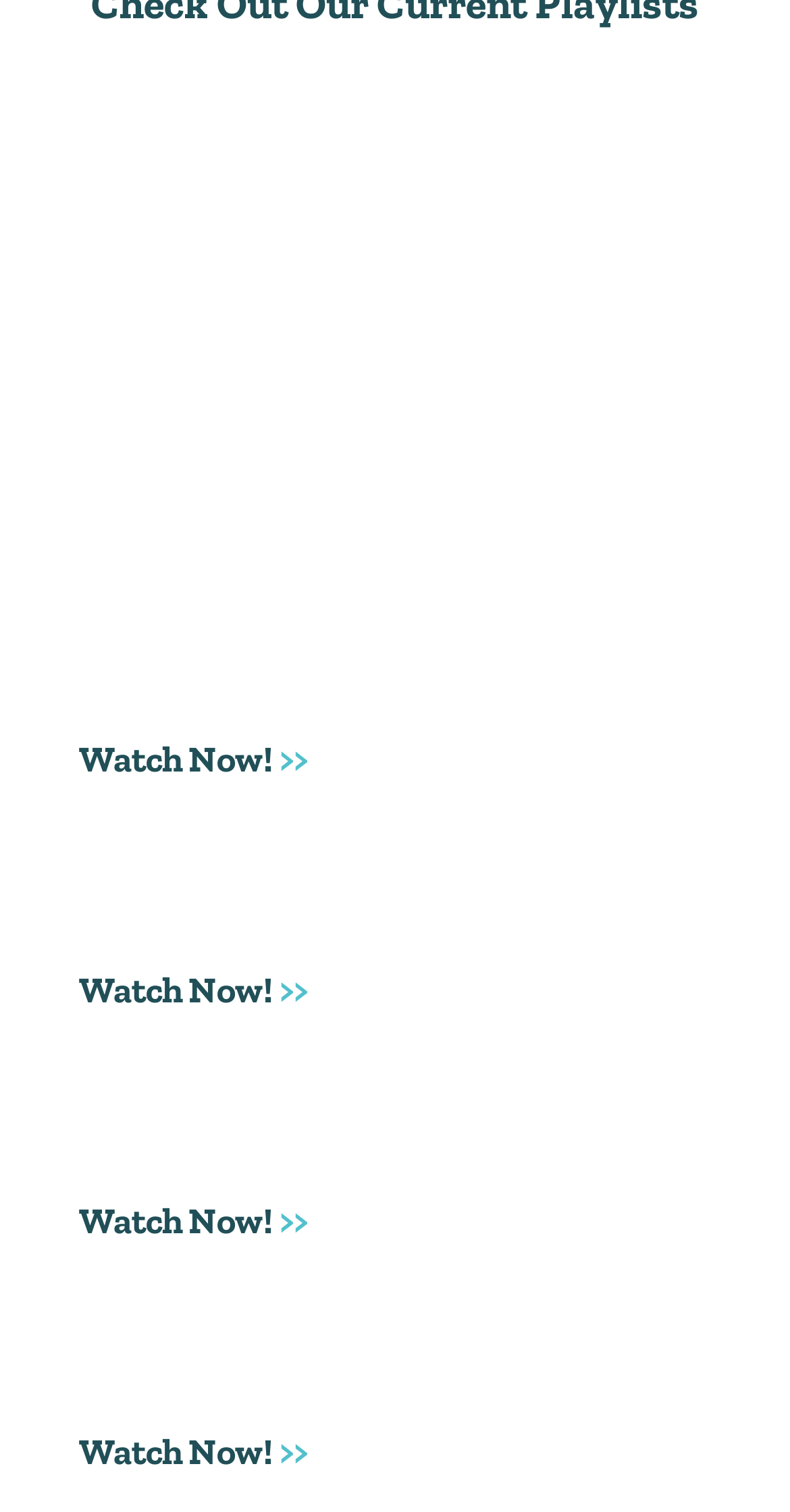Identify the bounding box for the UI element described as: "Watch Now! >>". The coordinates should be four float numbers between 0 and 1, i.e., [left, top, right, bottom].

[0.1, 0.793, 0.39, 0.823]